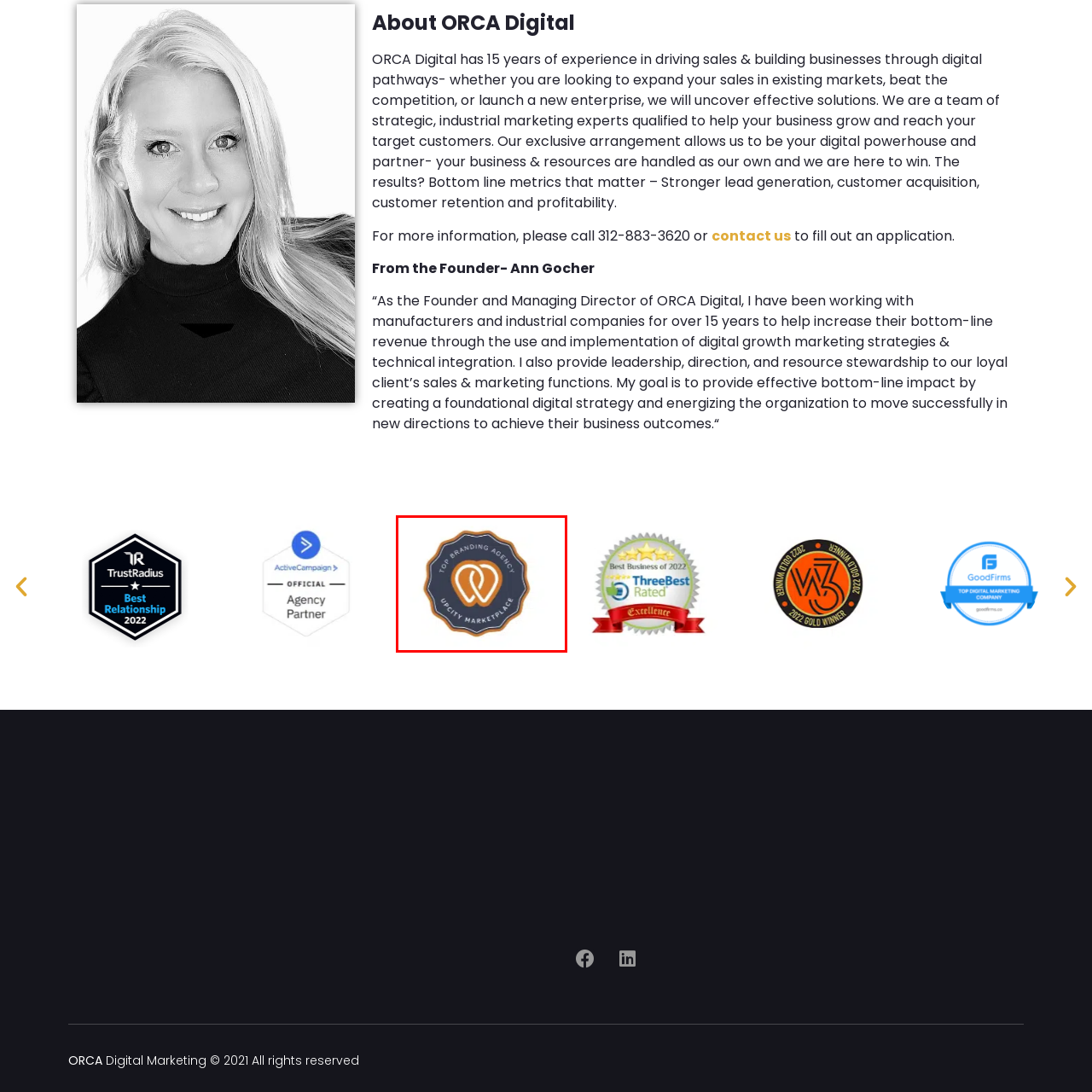Observe the section highlighted in yellow, What is the purpose of the intertwined symbol at the center of the badge? 
Please respond using a single word or phrase.

Suggest connection and partnership